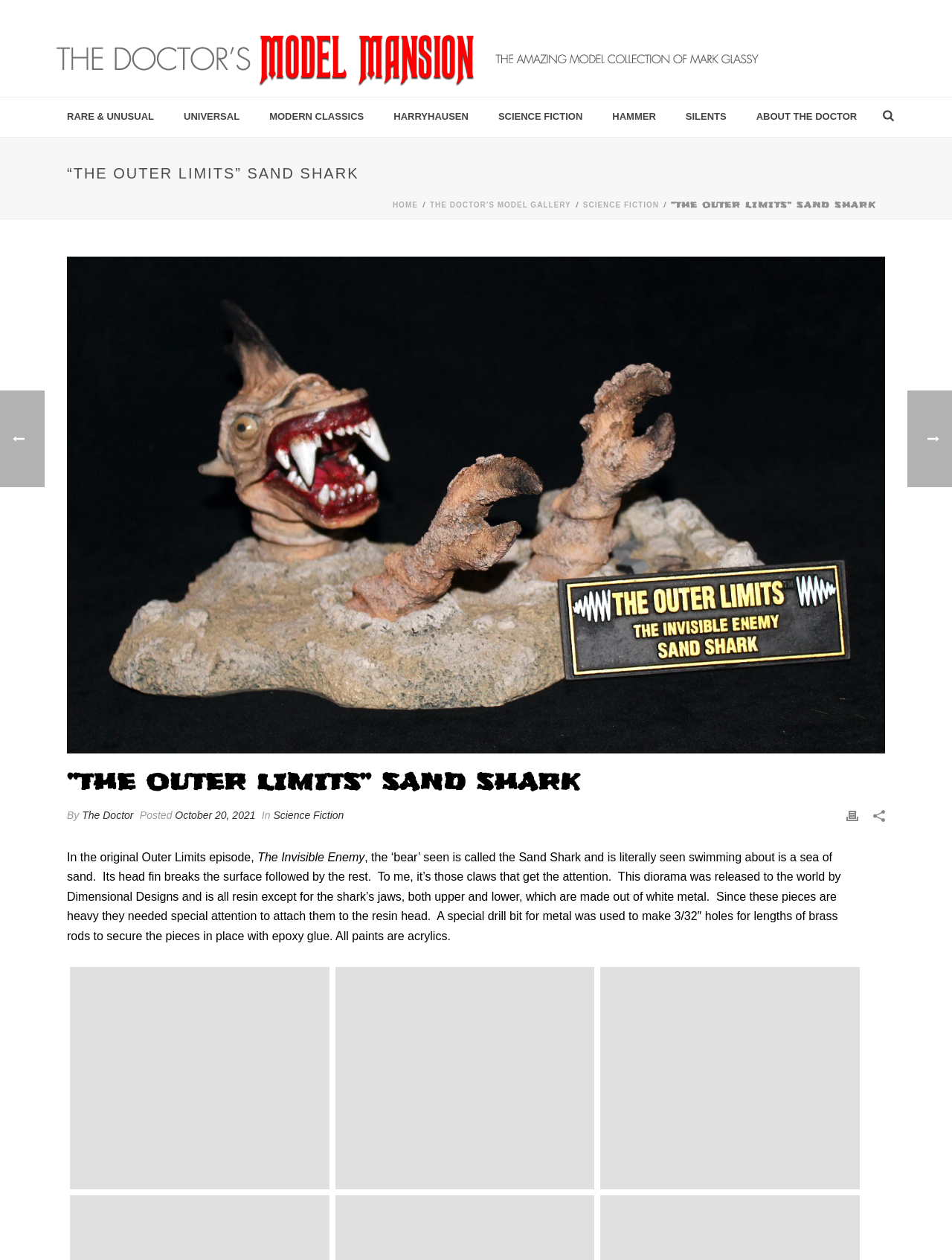Please provide a comprehensive response to the question based on the details in the image: What material is used for the shark's jaws?

The question can be answered by reading the text in the article section, which states that 'the shark’s jaws, both upper and lower, which are made out of white metal'.